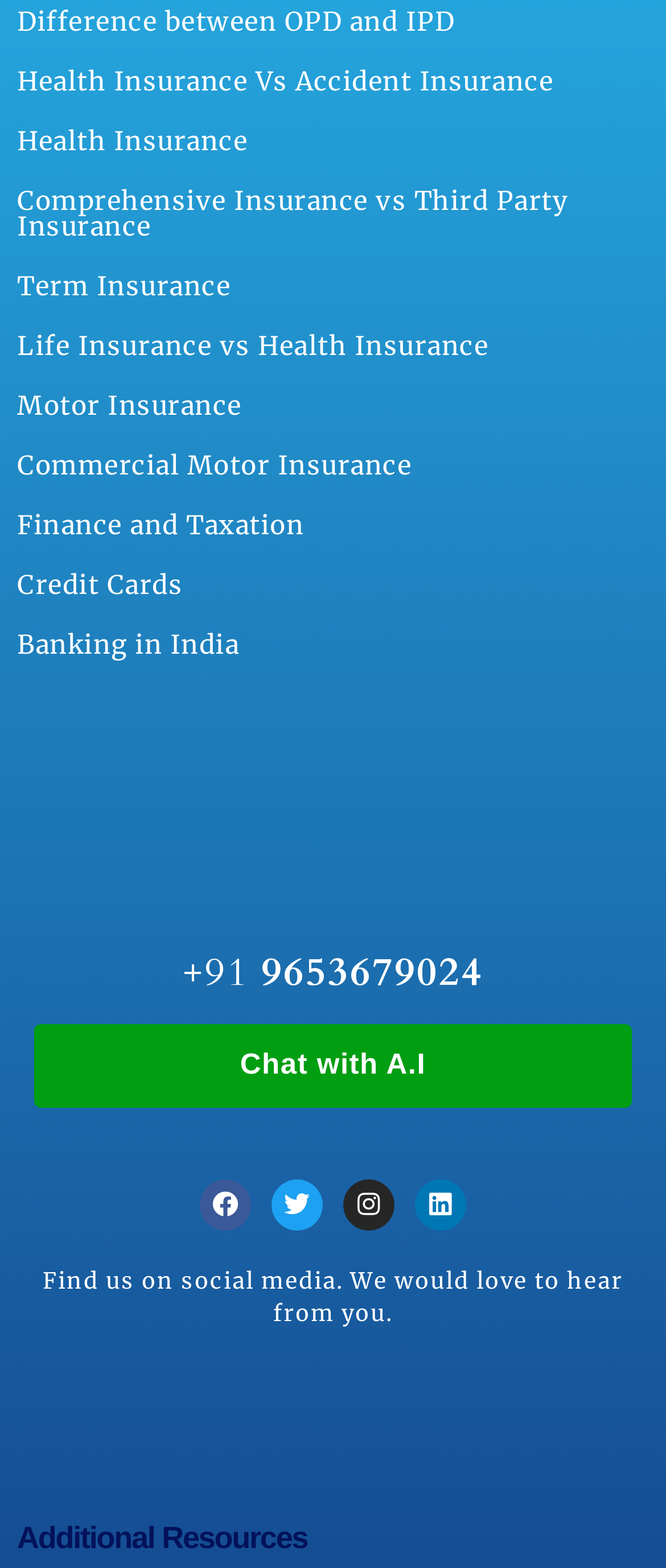Identify the bounding box for the UI element that is described as follows: "Commercial Motor Insurance".

[0.026, 0.286, 0.618, 0.306]